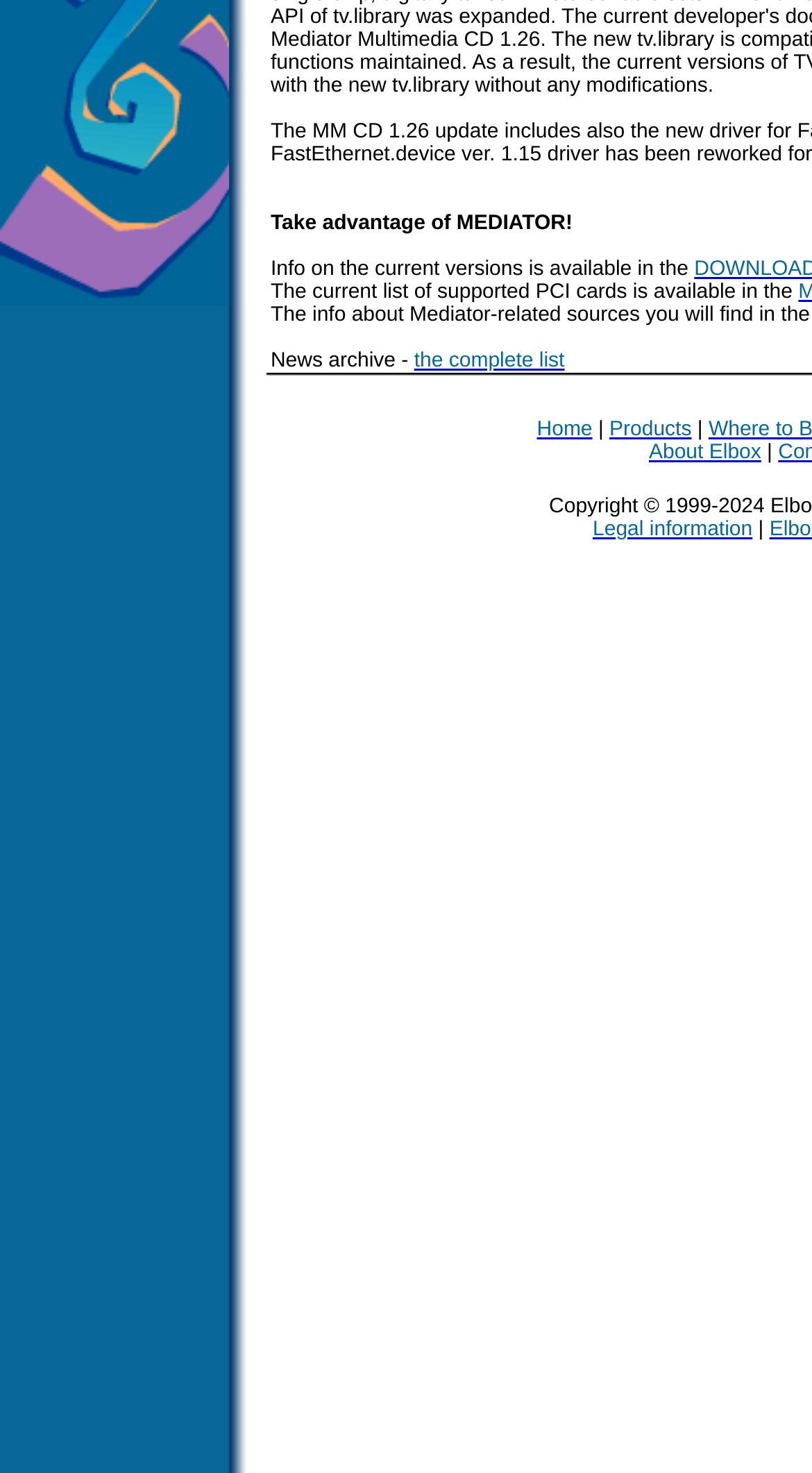Using the provided element description: "Legal information", determine the bounding box coordinates of the corresponding UI element in the screenshot.

[0.73, 0.346, 0.927, 0.368]